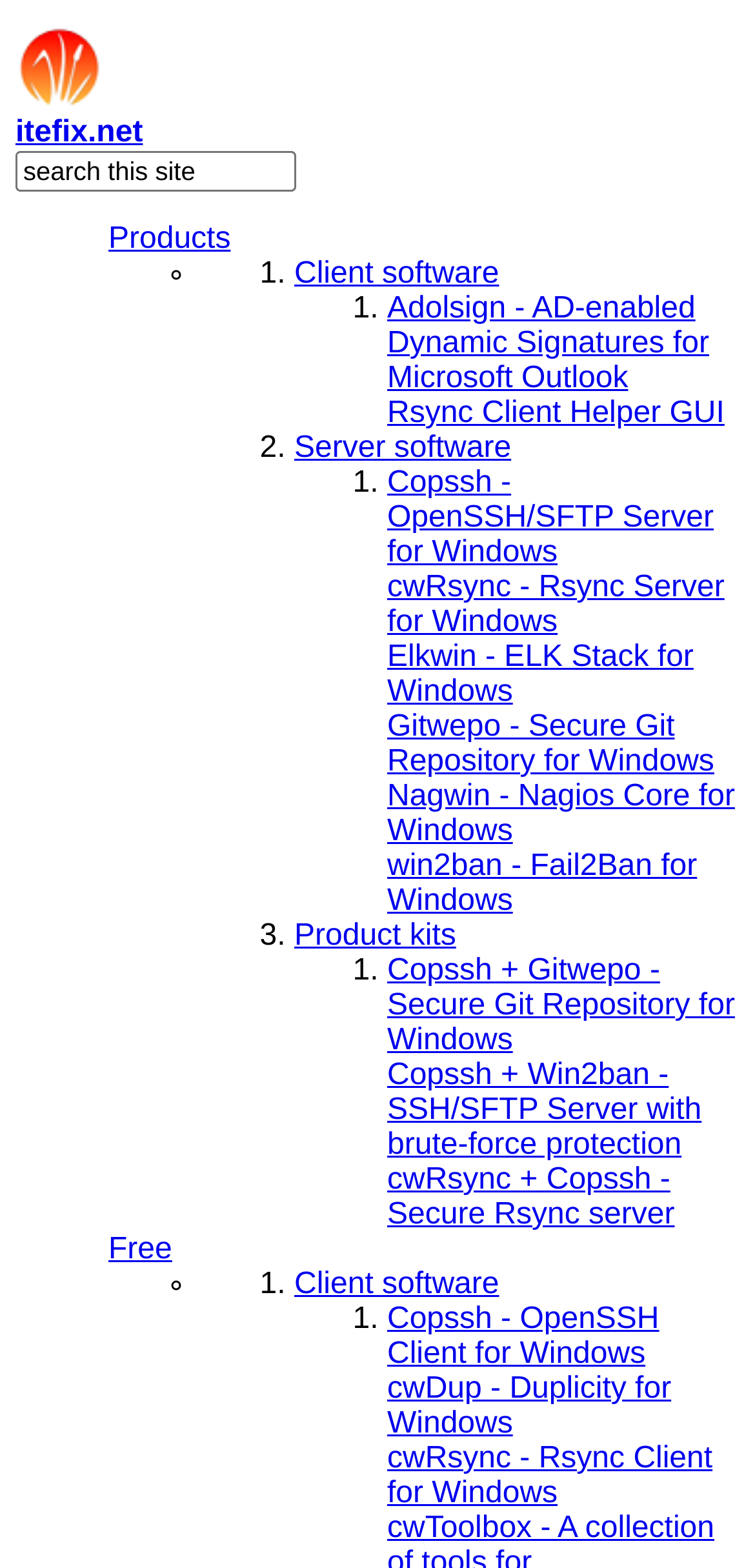Find the bounding box coordinates of the clickable region needed to perform the following instruction: "Explore free client software". The coordinates should be provided as four float numbers between 0 and 1, i.e., [left, top, right, bottom].

[0.39, 0.809, 0.661, 0.83]